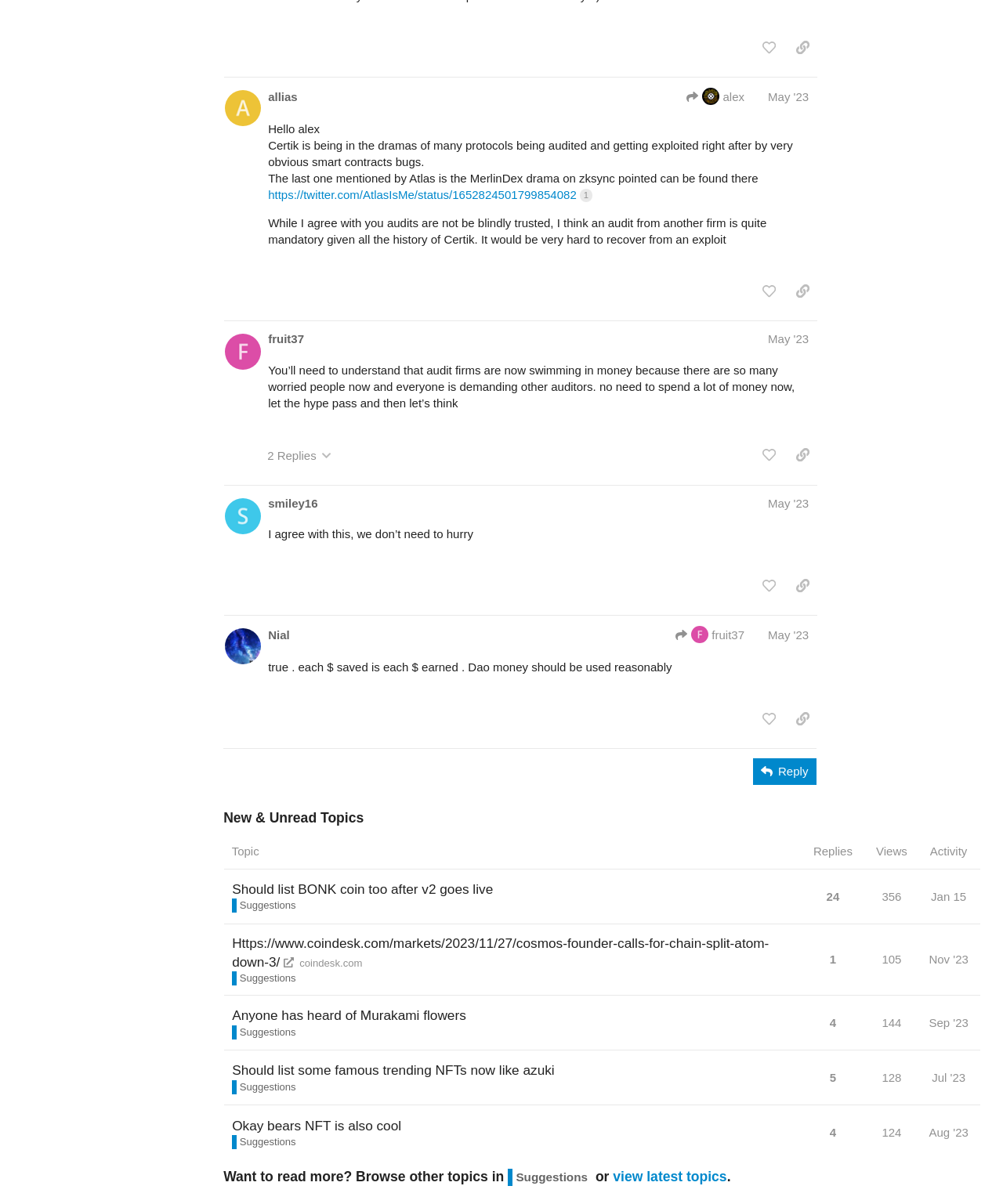Could you provide the bounding box coordinates for the portion of the screen to click to complete this instruction: "reply to the post"?

[0.75, 0.629, 0.814, 0.652]